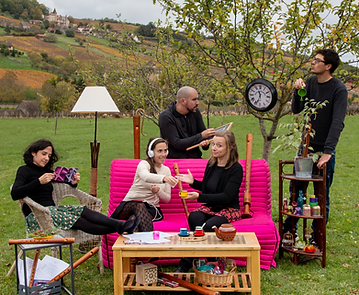Describe the image with as much detail as possible.

The image features a lively outdoor scene set against a picturesque backdrop of rolling hills. In the foreground, five individuals are engaged in various activities on a vibrant pink couch adorned with decorative pillows. 

One woman, seated on the left, is knitting, showcasing a relaxed and creative atmosphere. Next to her, another woman, wearing headphones, appears to be engaged in a lively conversation. In the center, a man is animatedly interacting with the group, possibly sharing a story or a joke. To his right, another woman holds a musical instrument, contributing to the artistic ambiance of the gathering. Standing in the back, a man adjusts a wall clock, adding a touch of whimsy to the setting.

Surrounding them is a variety of props on a wooden table, including colorful containers and plants, echoing a theme of creativity and camaraderie. A lamp in the background and the greenery around them suggest a sense of comfort and an inviting atmosphere, perfect for the program "Once upon a time," which celebrates music and storytelling, likely appealing to diverse audiences, including children. The scene radiates warmth and community spirit, beautifully illustrating a blend of art, music, and friendship in a serene outdoor environment.